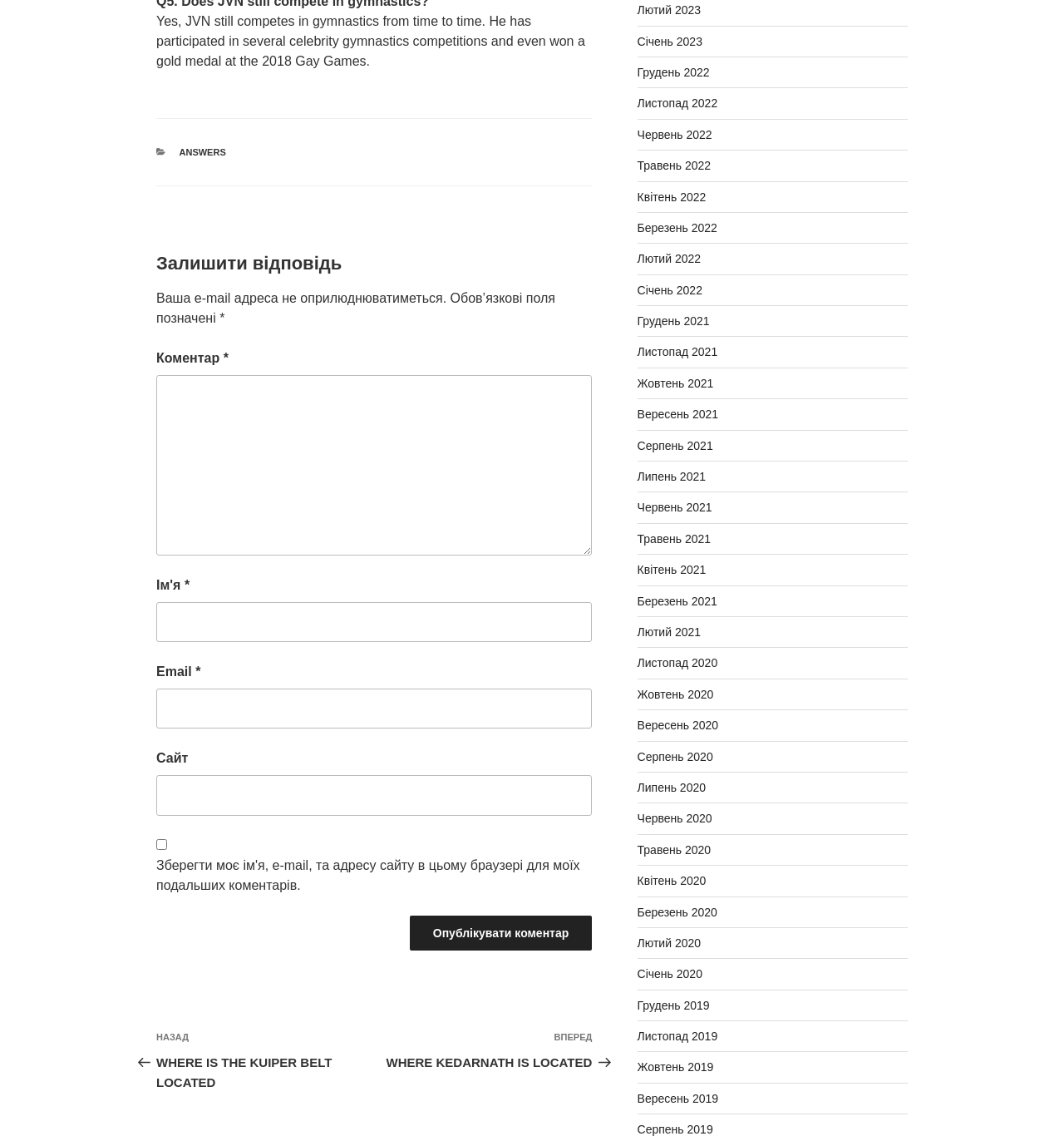Find the bounding box coordinates of the element's region that should be clicked in order to follow the given instruction: "Select a month to view posts". The coordinates should consist of four float numbers between 0 and 1, i.e., [left, top, right, bottom].

[0.599, 0.003, 0.659, 0.015]